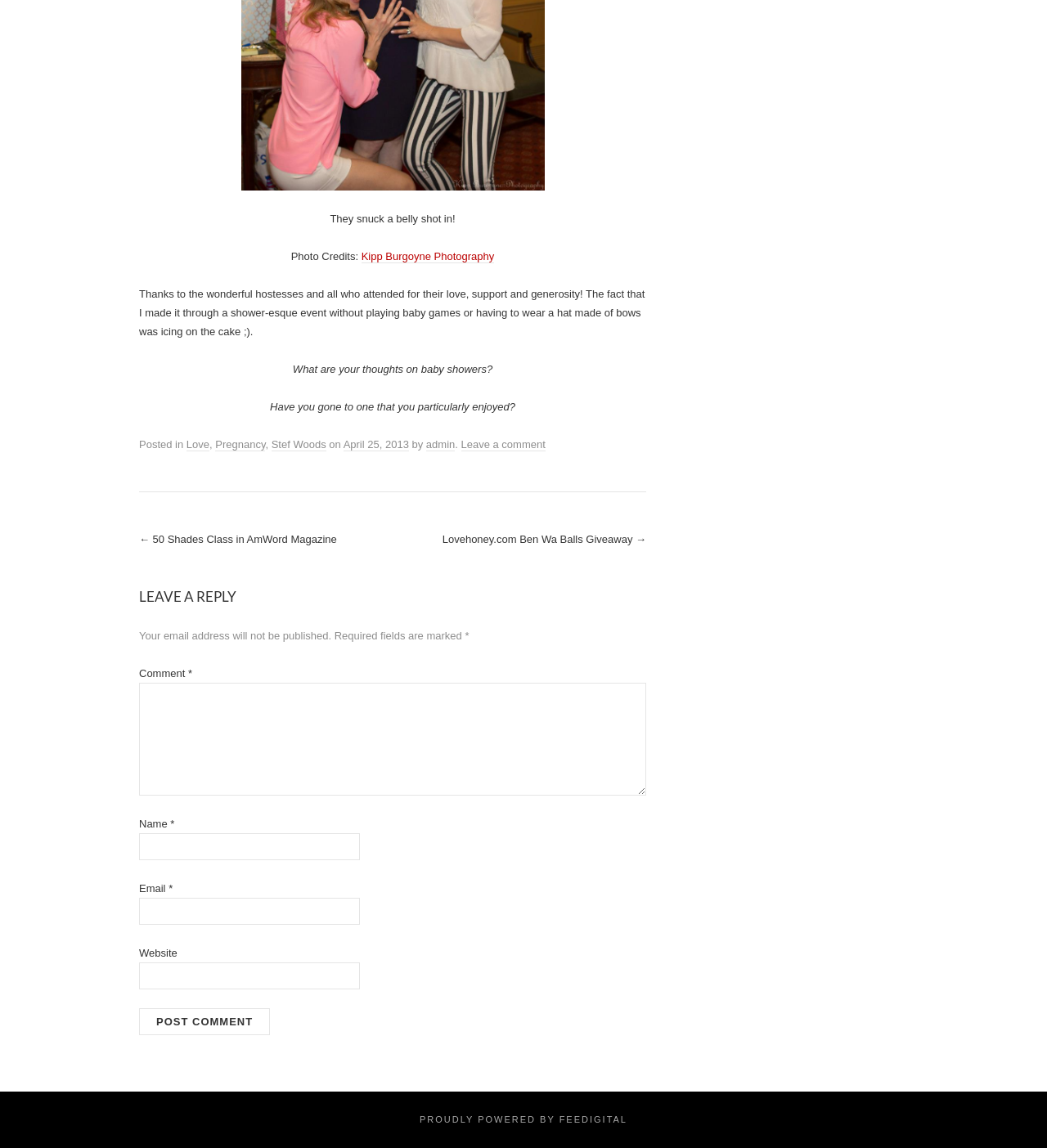Please identify the bounding box coordinates of the element I need to click to follow this instruction: "Enter your name".

[0.133, 0.725, 0.344, 0.749]